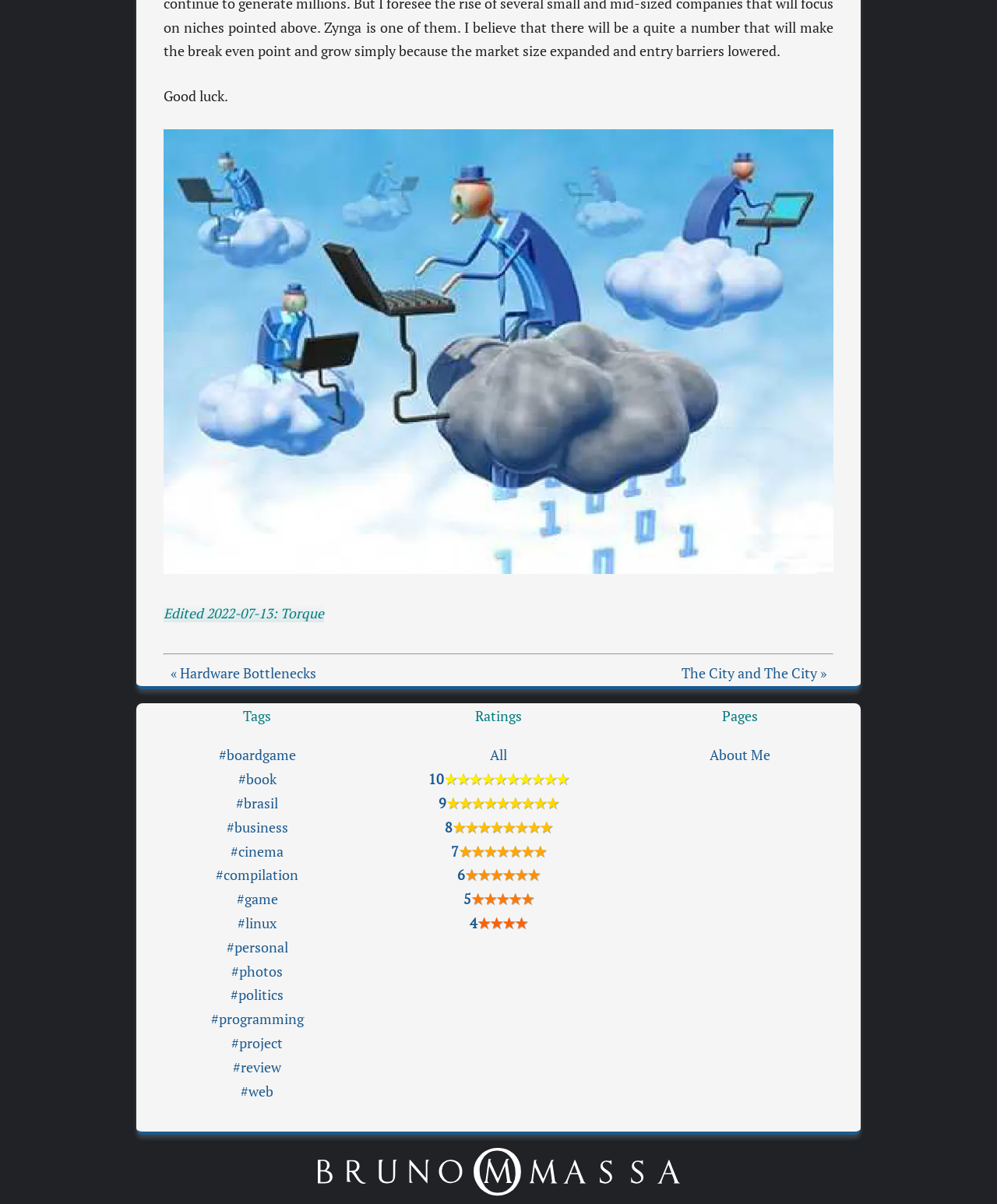Highlight the bounding box coordinates of the element that should be clicked to carry out the following instruction: "Rate with 10 stars". The coordinates must be given as four float numbers ranging from 0 to 1, i.e., [left, top, right, bottom].

[0.43, 0.64, 0.57, 0.655]